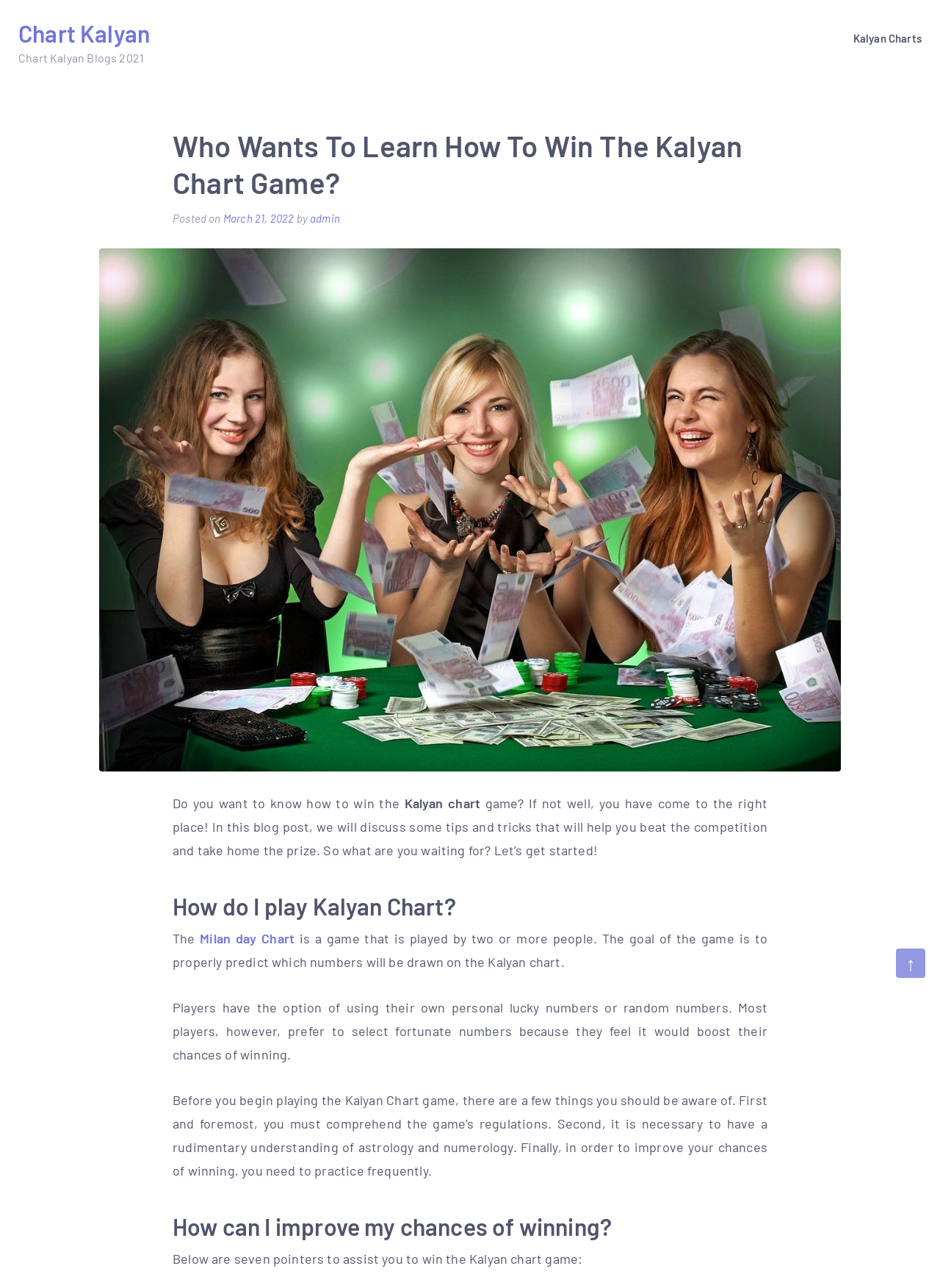What is the purpose of the Kalyan chart game?
Based on the image, answer the question with as much detail as possible.

According to the blog post, the goal of the Kalyan chart game is to properly predict which numbers will be drawn on the Kalyan chart, as stated in the paragraph that explains how the game is played.